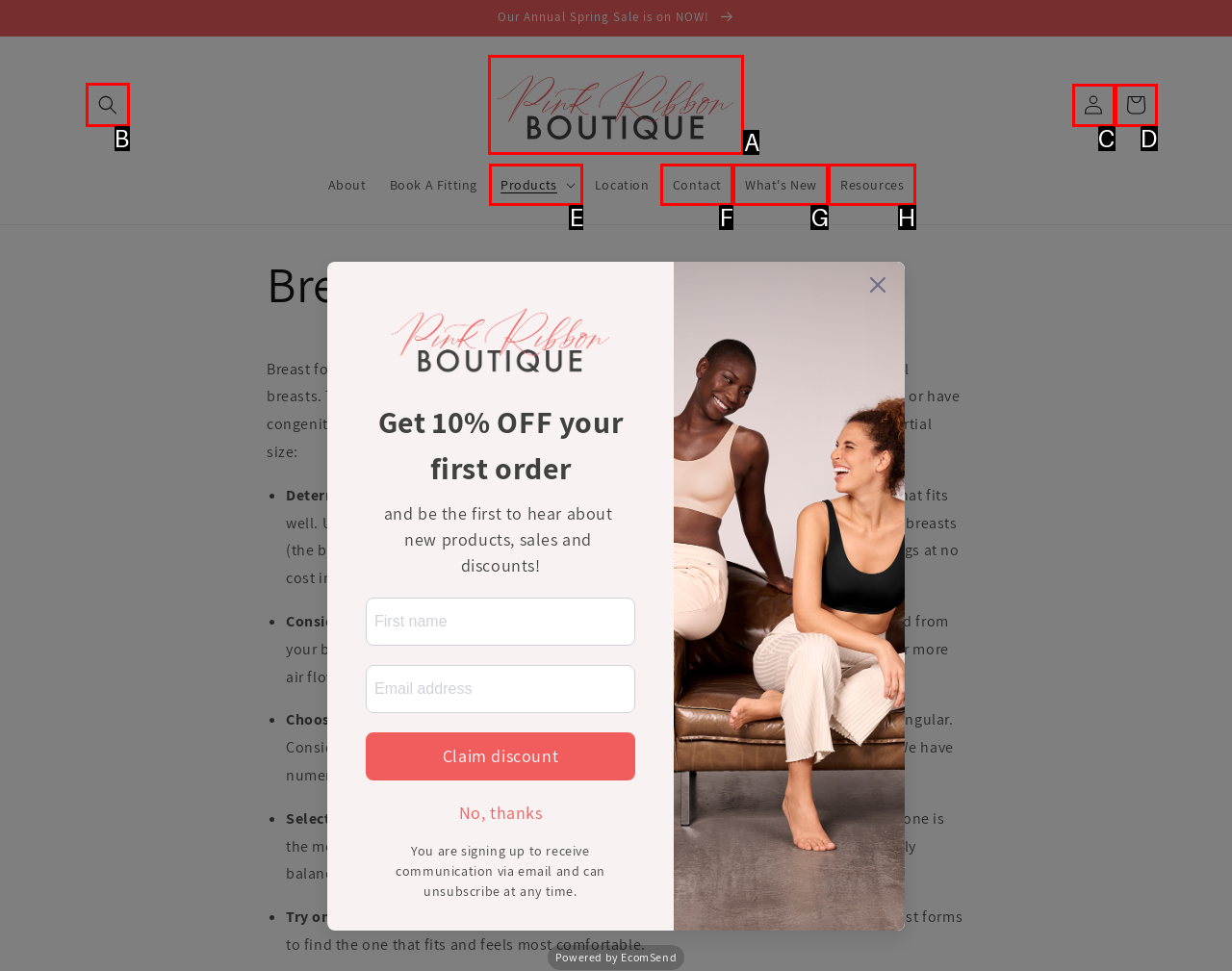Identify which HTML element should be clicked to fulfill this instruction: Search for products Reply with the correct option's letter.

B